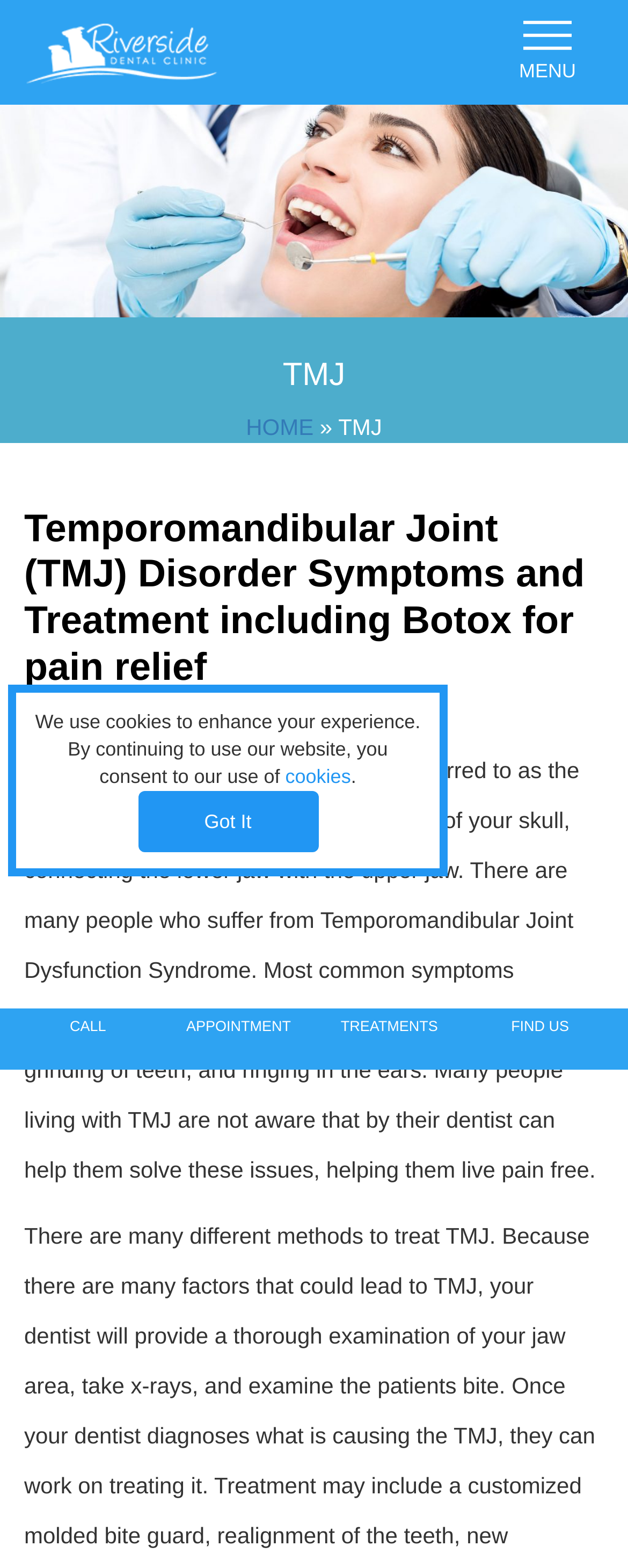Offer a comprehensive description of the webpage’s content and structure.

The webpage is about Riverside Dental Clinic in Drumheller, AB, which offers TMJ treatment to relieve headaches and jaw pain. At the top left corner, there is a link to the clinic's homepage and an image of the clinic's logo. Next to it, there is a menu link. Below the logo, there is a large image of a dentist examining a patient's teeth.

The main content of the page is divided into sections. The first section has a heading "TMJ" and a subheading that explains what TMJ is and its symptoms. Below this, there is a paragraph of text that discusses how the clinic can help with TMJ-related issues.

On the right side of the page, there are four links: "CALL", "APPOINTMENT", "TREATMENTS", and "FIND US". Below these links, there are several sections of links and text, organized by categories such as "Prevention", "Cosmetic Dentistry", "Restorations", "Oral Surgery", "Pediatric Dentistry", and "Dental Information". Each section has a heading and several links to related topics.

At the bottom of the page, there is a notice about cookies and a button to acknowledge it. The page has a total of 48 links, 2 images, and 7 headings.